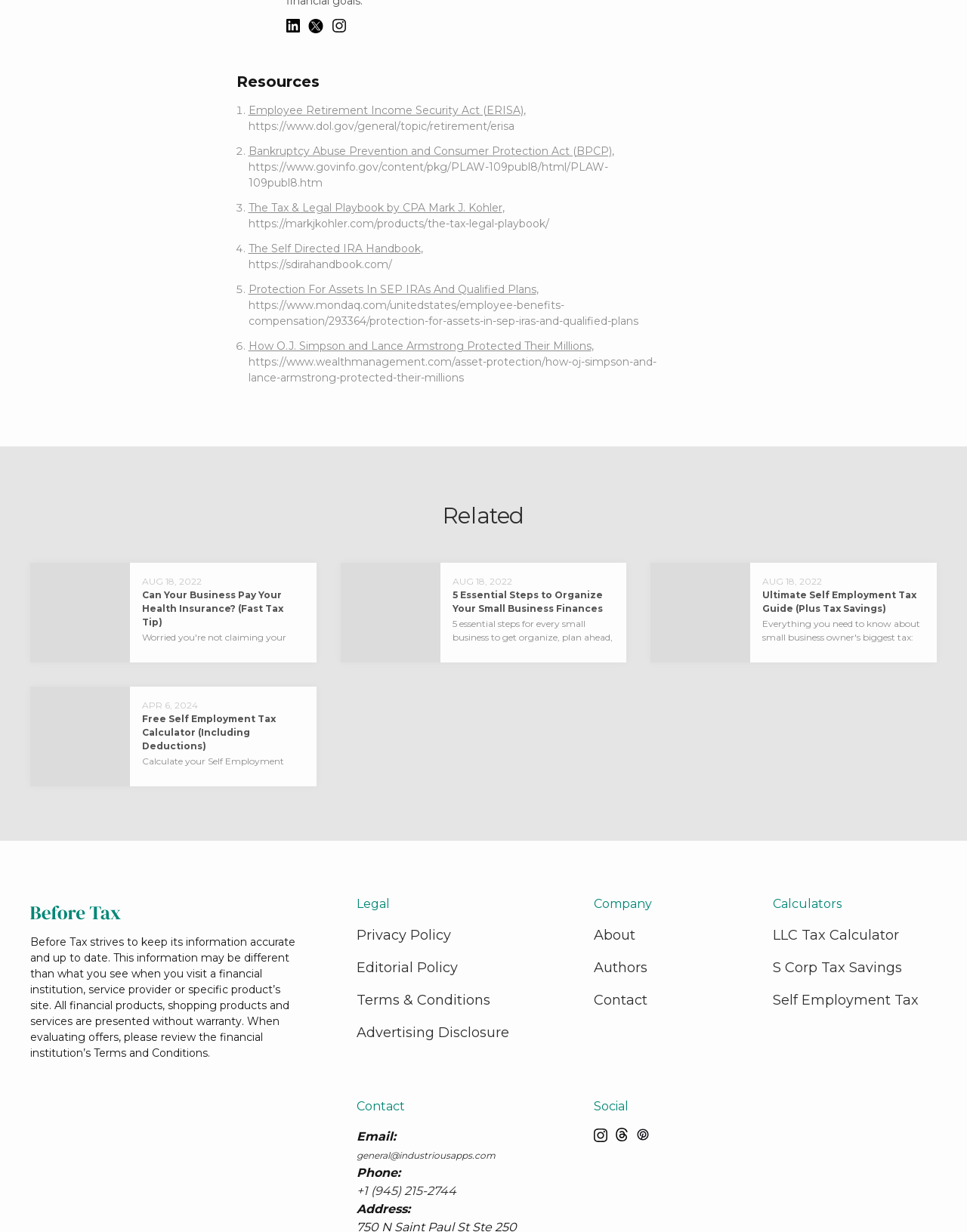What is the contact email address?
From the details in the image, answer the question comprehensively.

The contact information section has an email address 'general@industriousapps.com' which is the contact email address for the website.